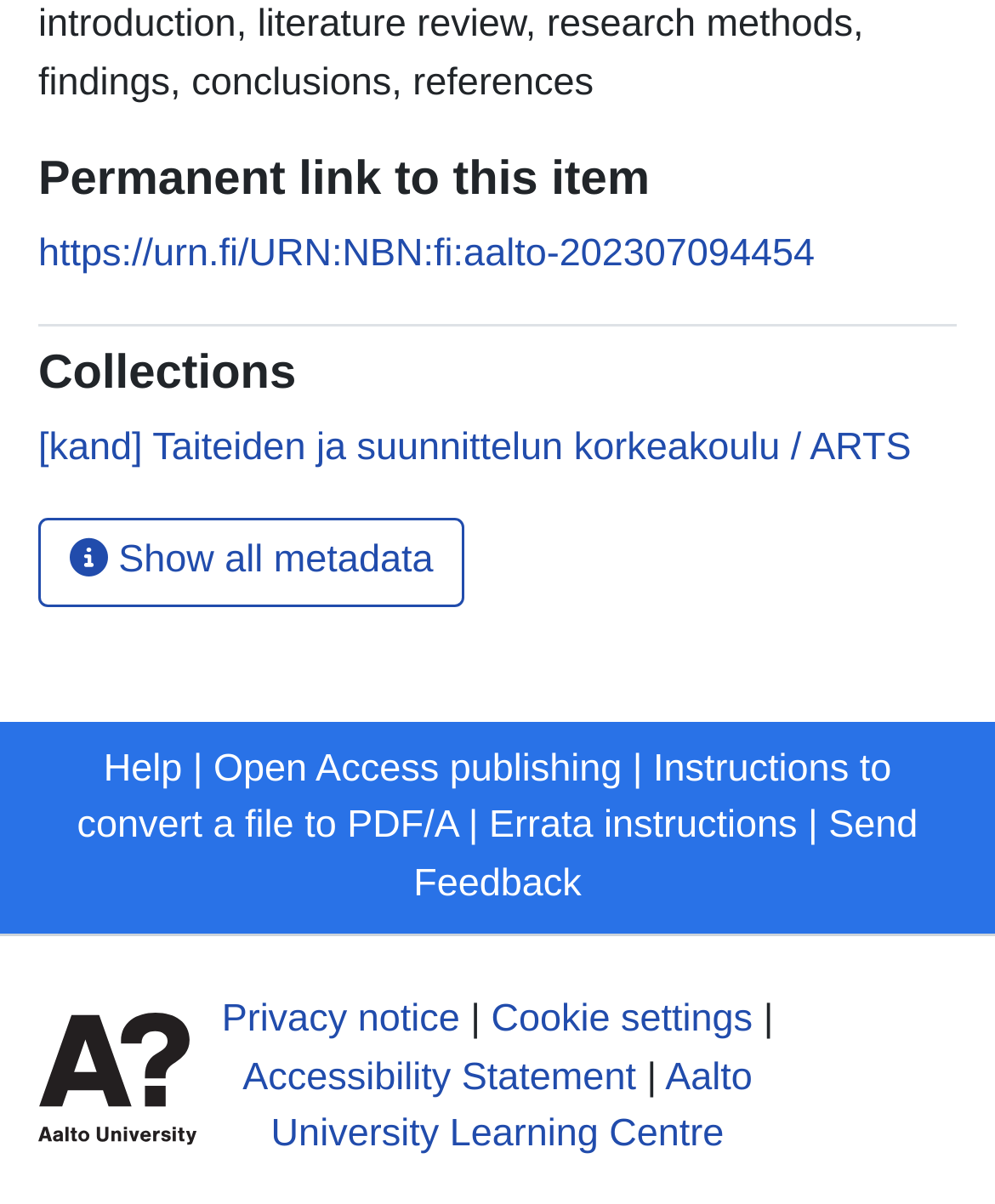Determine the bounding box coordinates for the region that must be clicked to execute the following instruction: "Visit Adidas NEO".

None